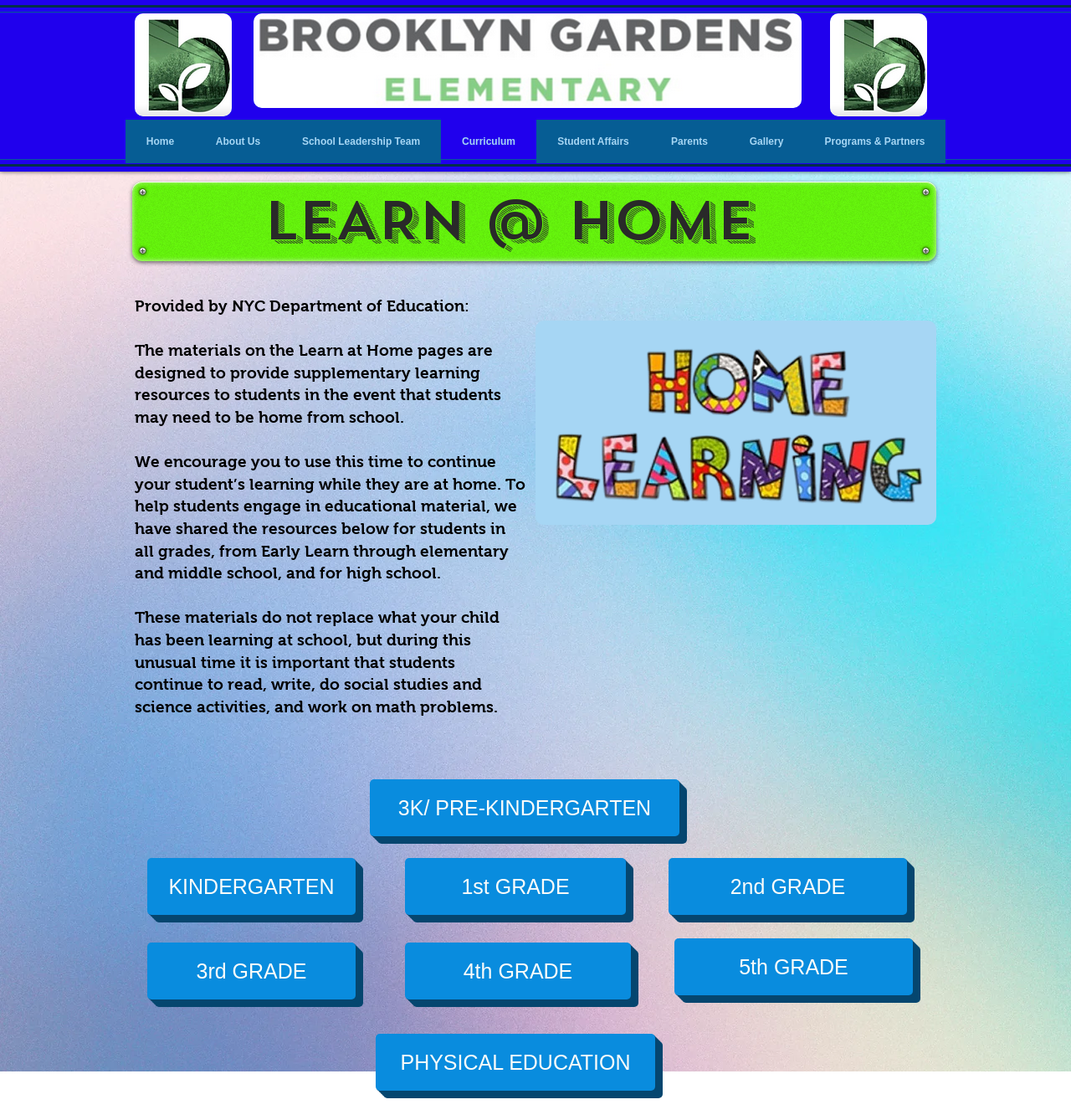Locate the bounding box coordinates of the item that should be clicked to fulfill the instruction: "view 3K/ PRE-KINDERGARTEN resources".

[0.345, 0.696, 0.634, 0.747]